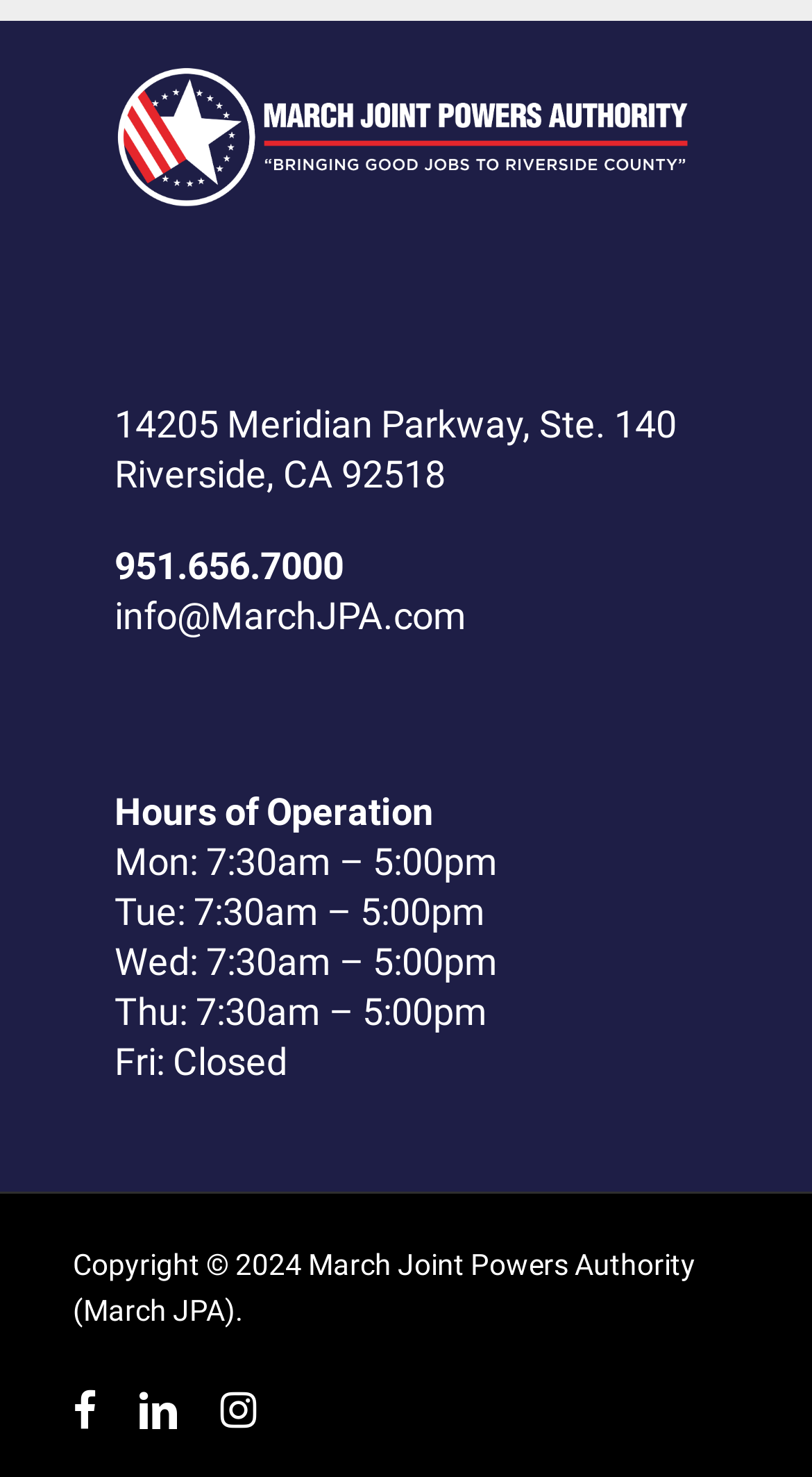What are the hours of operation on Monday?
Please analyze the image and answer the question with as much detail as possible.

I found the hours of operation by looking at the static text elements that list the days of the week and their corresponding hours. The hours for Monday are listed as 7:30am – 5:00pm.